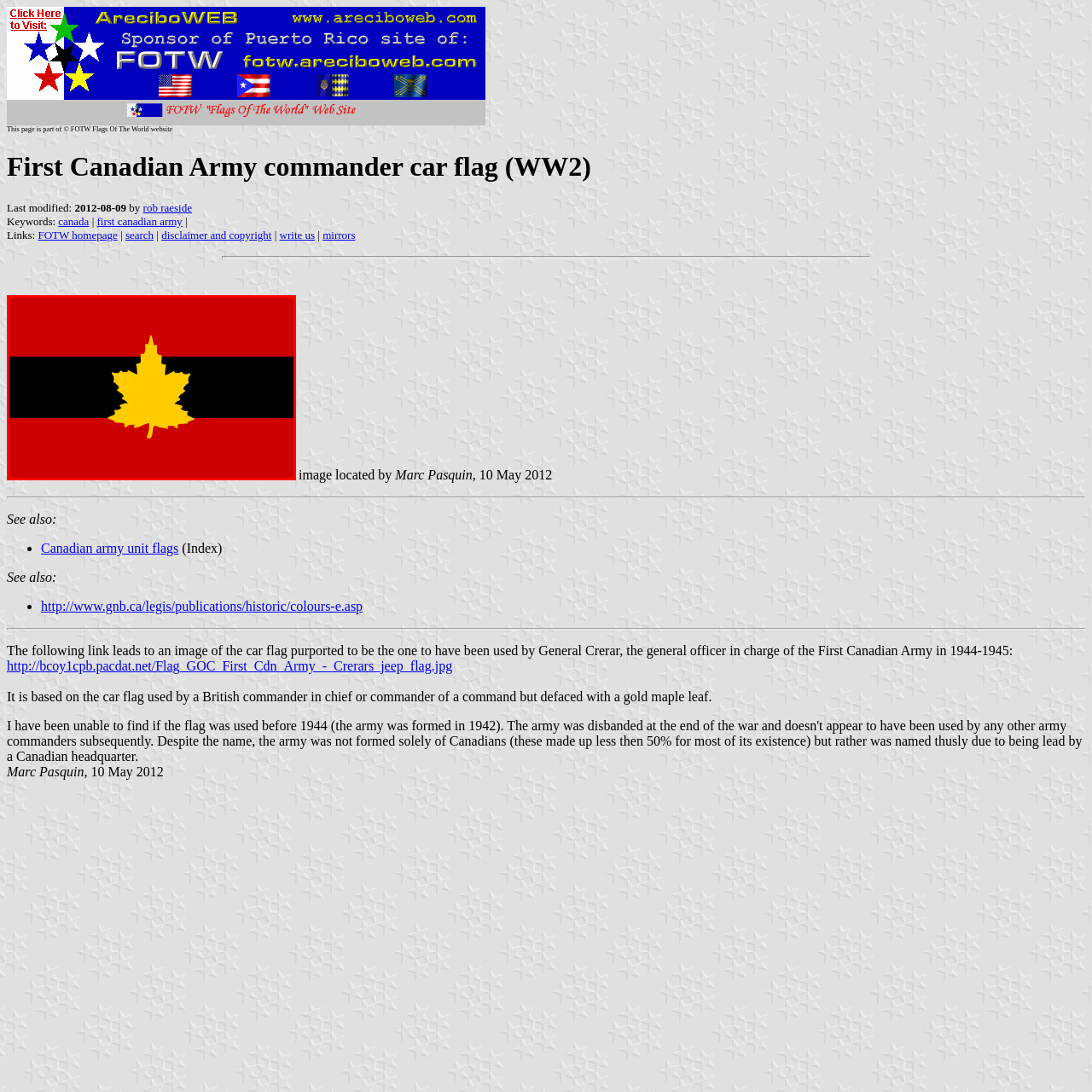Direct your attention to the area enclosed by the green rectangle and deliver a comprehensive answer to the subsequent question, using the image as your reference: 
What do the red and black stripes represent?

The red stripes on the flag represent Canada's national identity, while the black stripes add a distinctive contrast to the overall design, making the flag more visually striking.